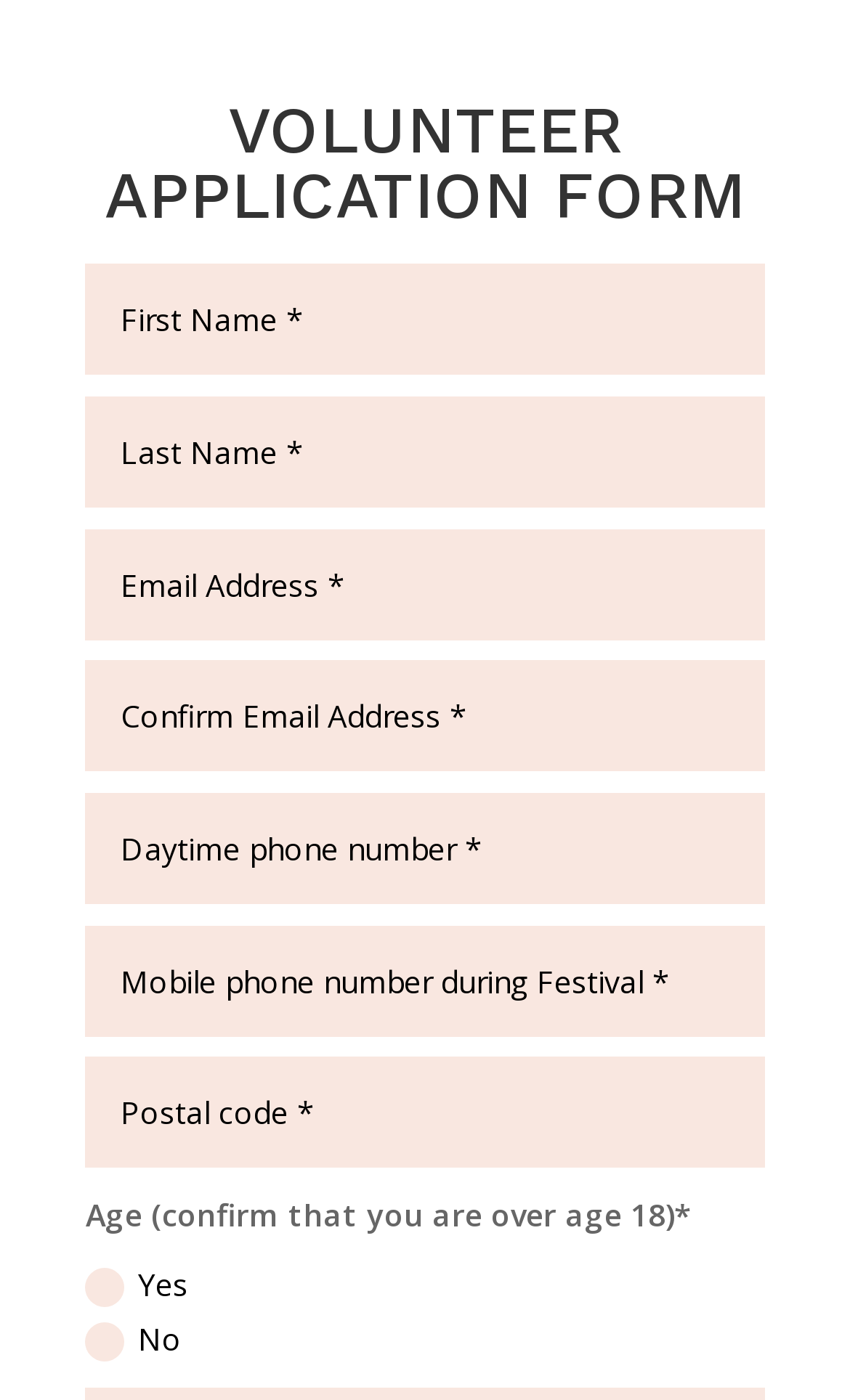What are the options for confirming age eligibility?
Based on the screenshot, give a detailed explanation to answer the question.

The static texts 'Yes' and 'No' are presented as options for the applicant to confirm whether they are over 18 years old.